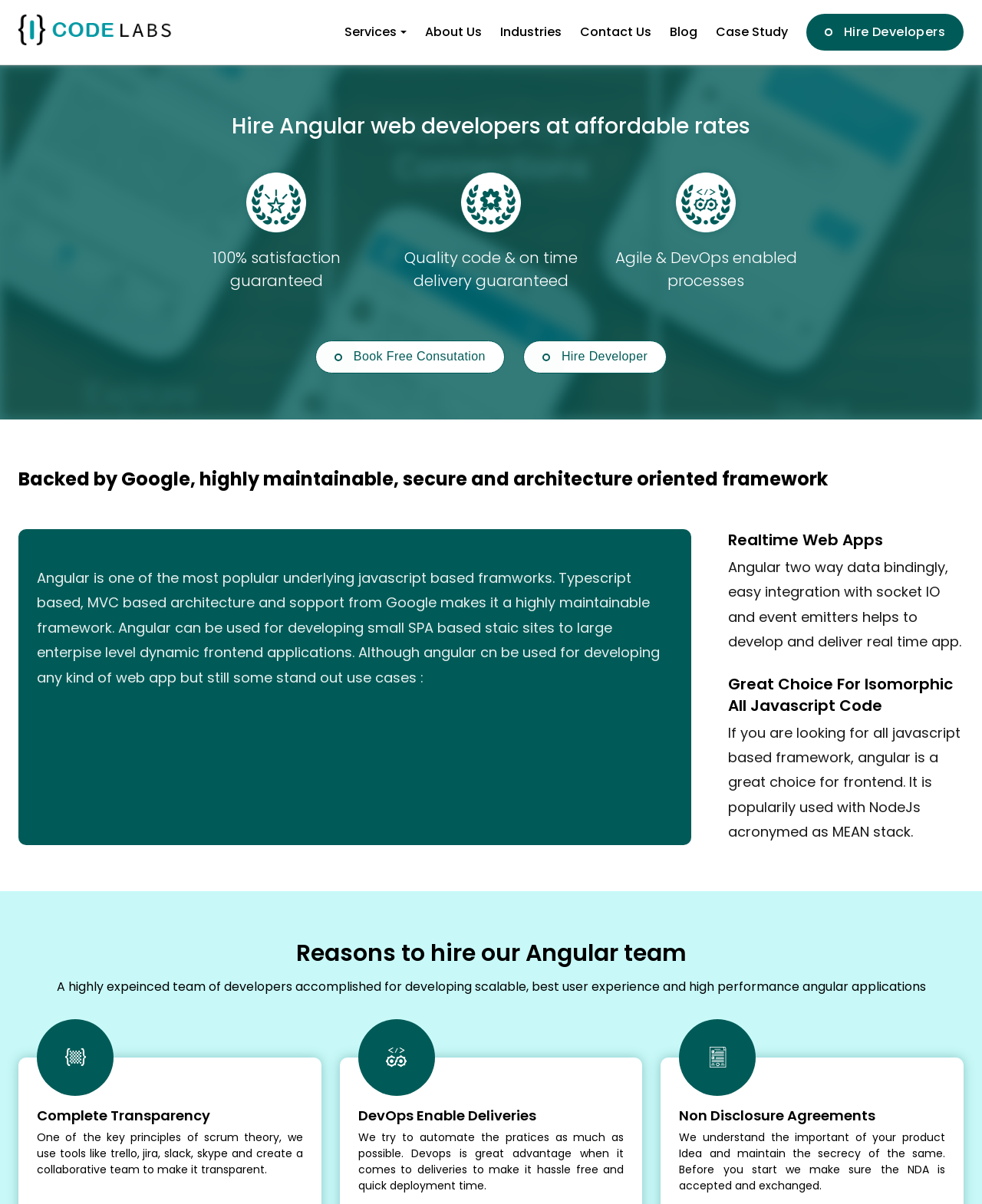Please locate the clickable area by providing the bounding box coordinates to follow this instruction: "Click the 'Home' link".

None